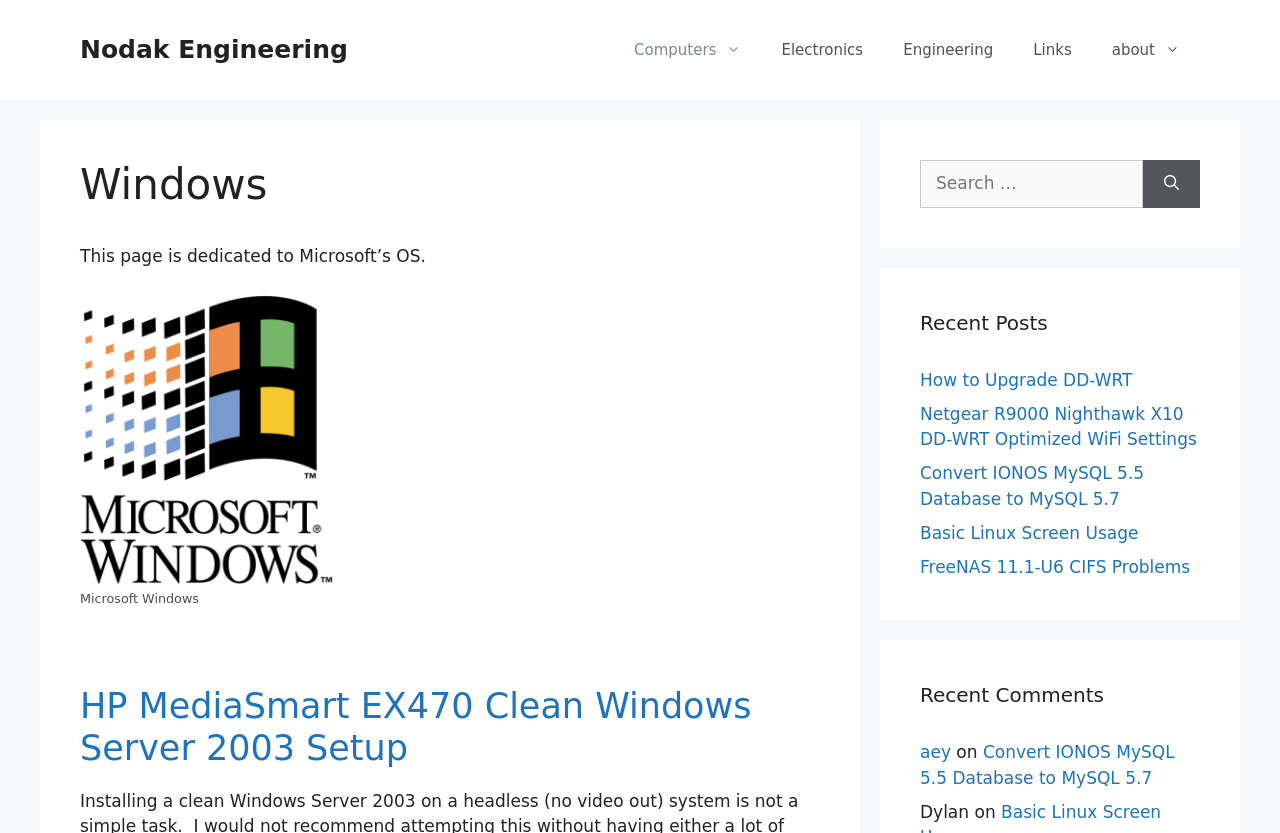Identify the bounding box coordinates of the region that should be clicked to execute the following instruction: "Click on the Nodak Engineering link".

[0.062, 0.042, 0.272, 0.077]